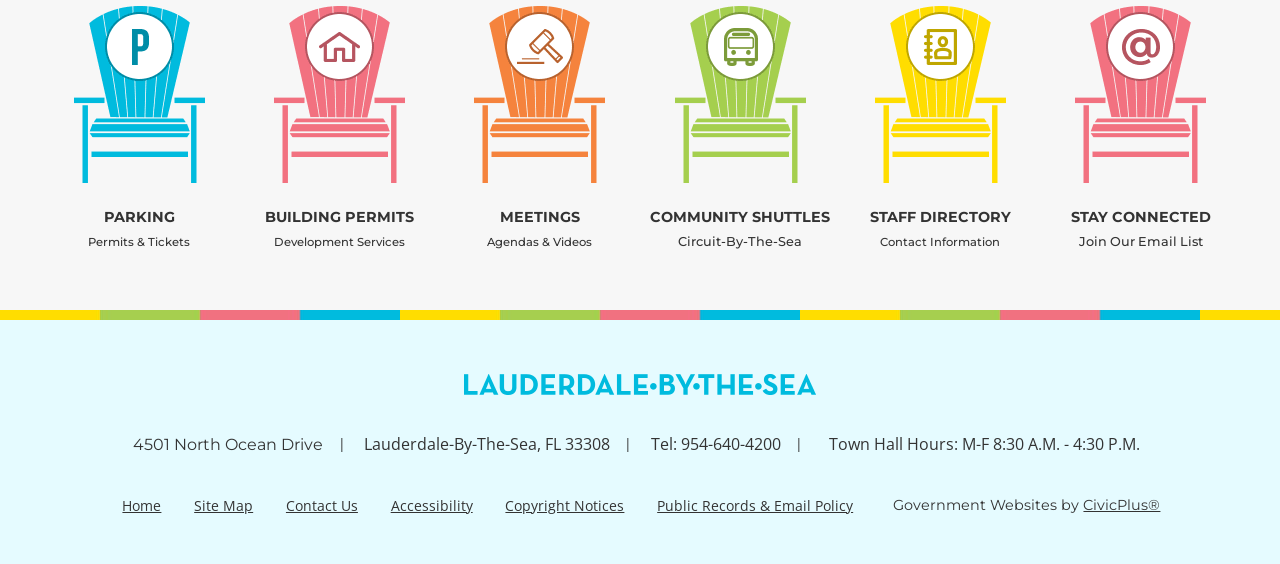Determine the bounding box coordinates for the HTML element described here: "STAY CONNECTEDJoin Our Email List".

[0.821, 0.011, 0.961, 0.448]